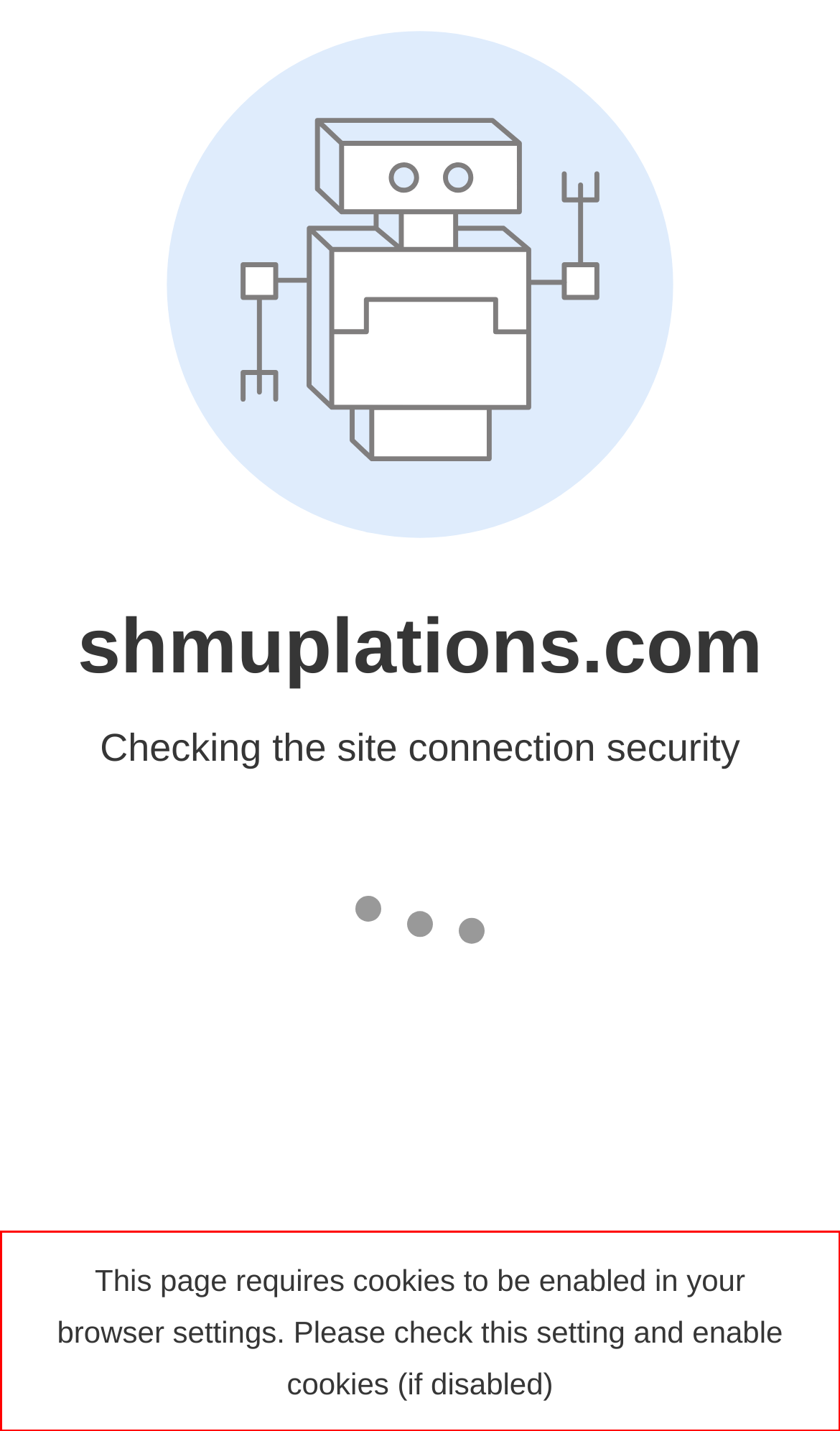You are provided with a screenshot of a webpage containing a red bounding box. Please extract the text enclosed by this red bounding box.

This page requires cookies to be enabled in your browser settings. Please check this setting and enable cookies (if disabled)